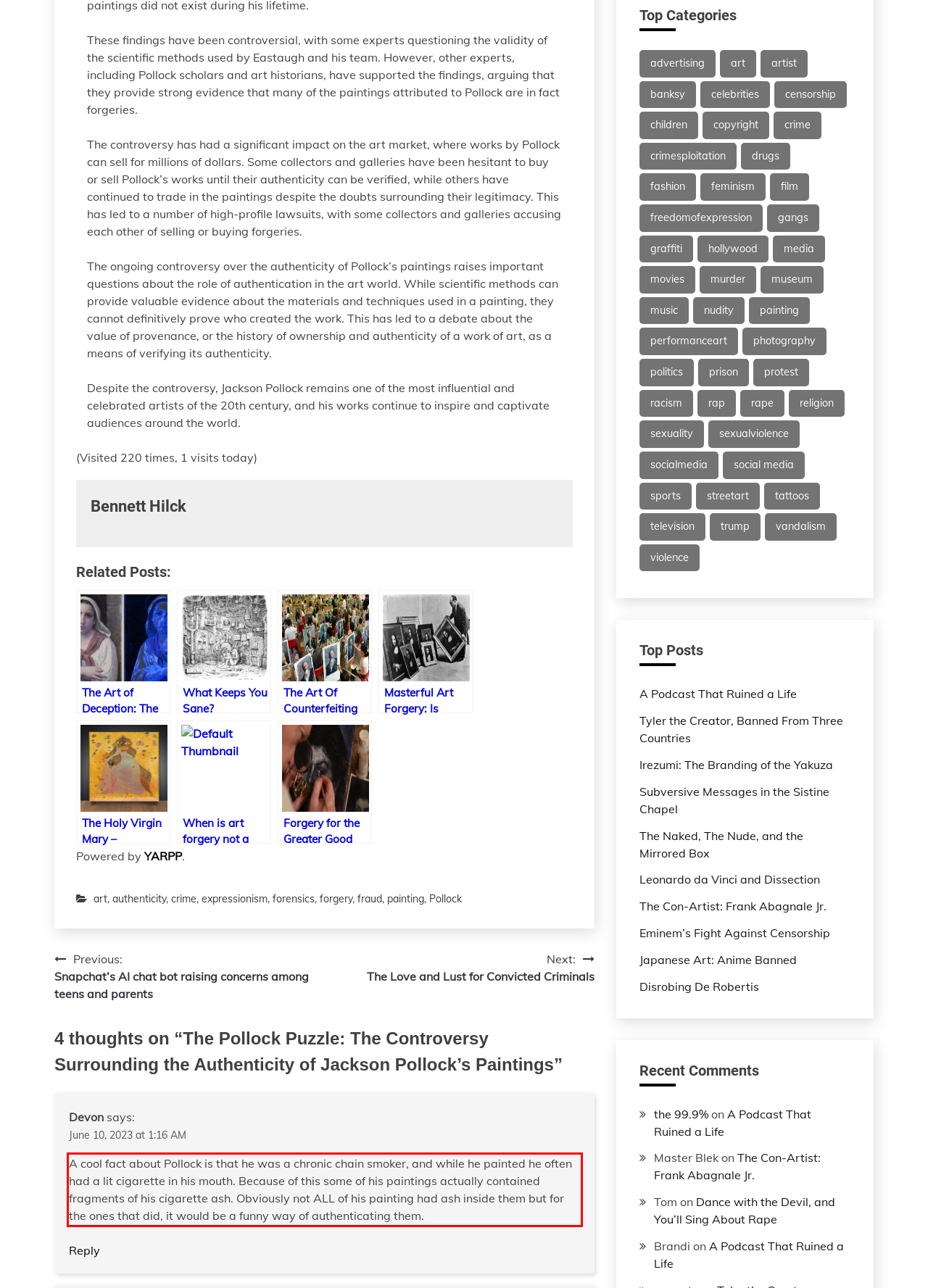Using the provided webpage screenshot, recognize the text content in the area marked by the red bounding box.

A cool fact about Pollock is that he was a chronic chain smoker, and while he painted he often had a lit cigarette in his mouth. Because of this some of his paintings actually contained fragments of his cigarette ash. Obviously not ALL of his painting had ash inside them but for the ones that did, it would be a funny way of authenticating them.